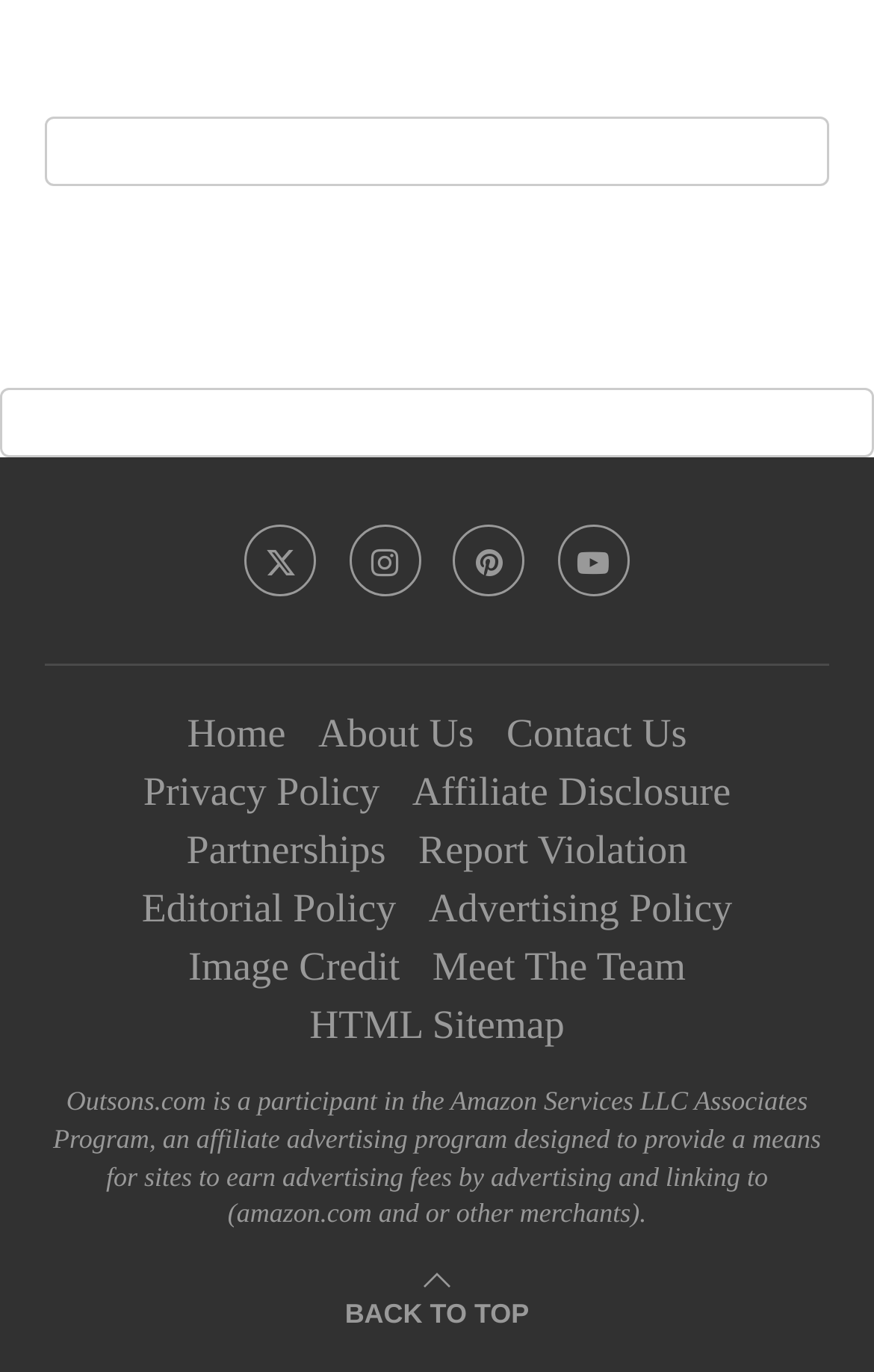Locate the UI element described as follows: "Advertising Policy". Return the bounding box coordinates as four float numbers between 0 and 1 in the order [left, top, right, bottom].

[0.49, 0.645, 0.838, 0.678]